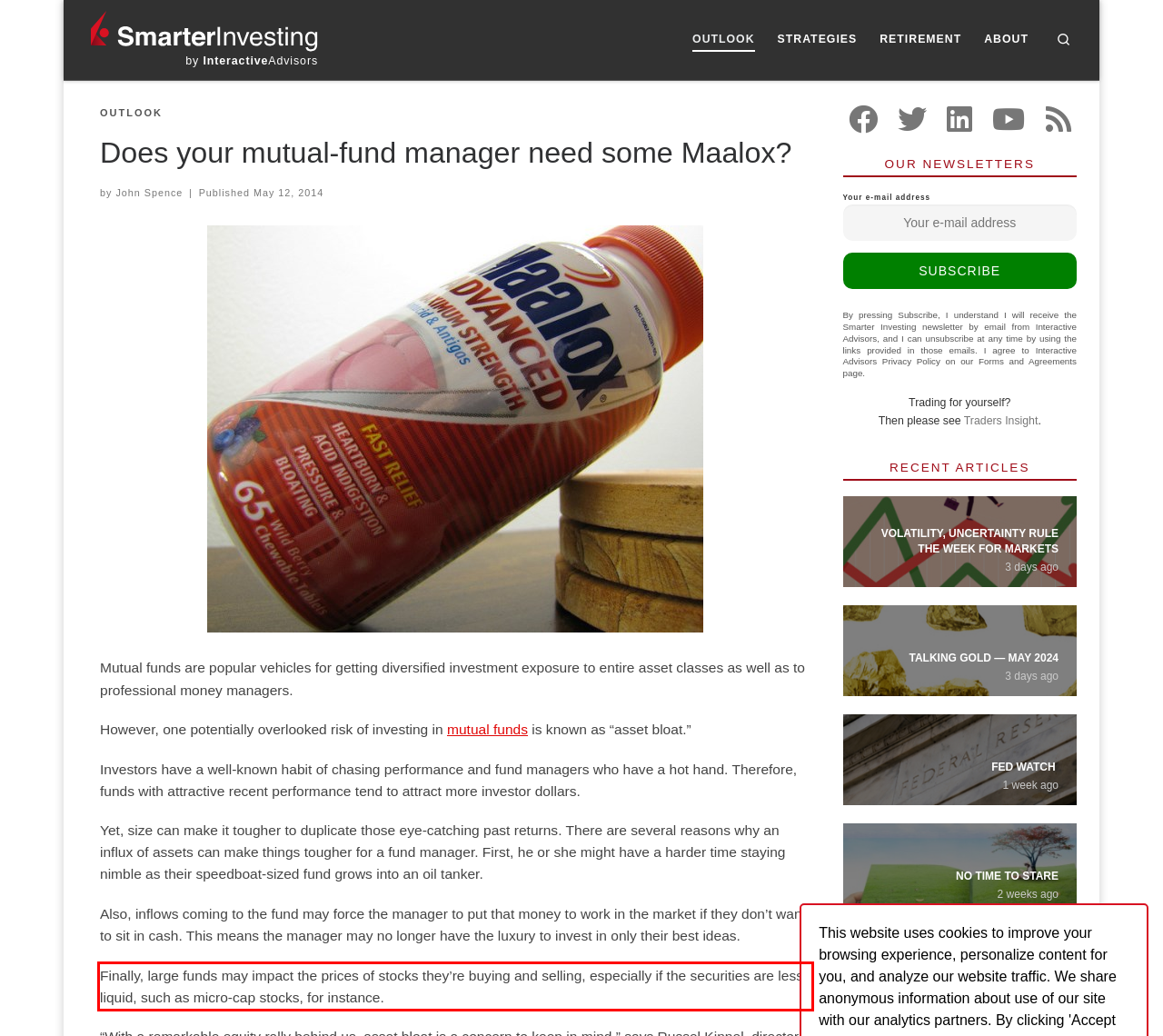Review the screenshot of the webpage and recognize the text inside the red rectangle bounding box. Provide the extracted text content.

Finally, large funds may impact the prices of stocks they’re buying and selling, especially if the securities are less liquid, such as micro-cap stocks, for instance.